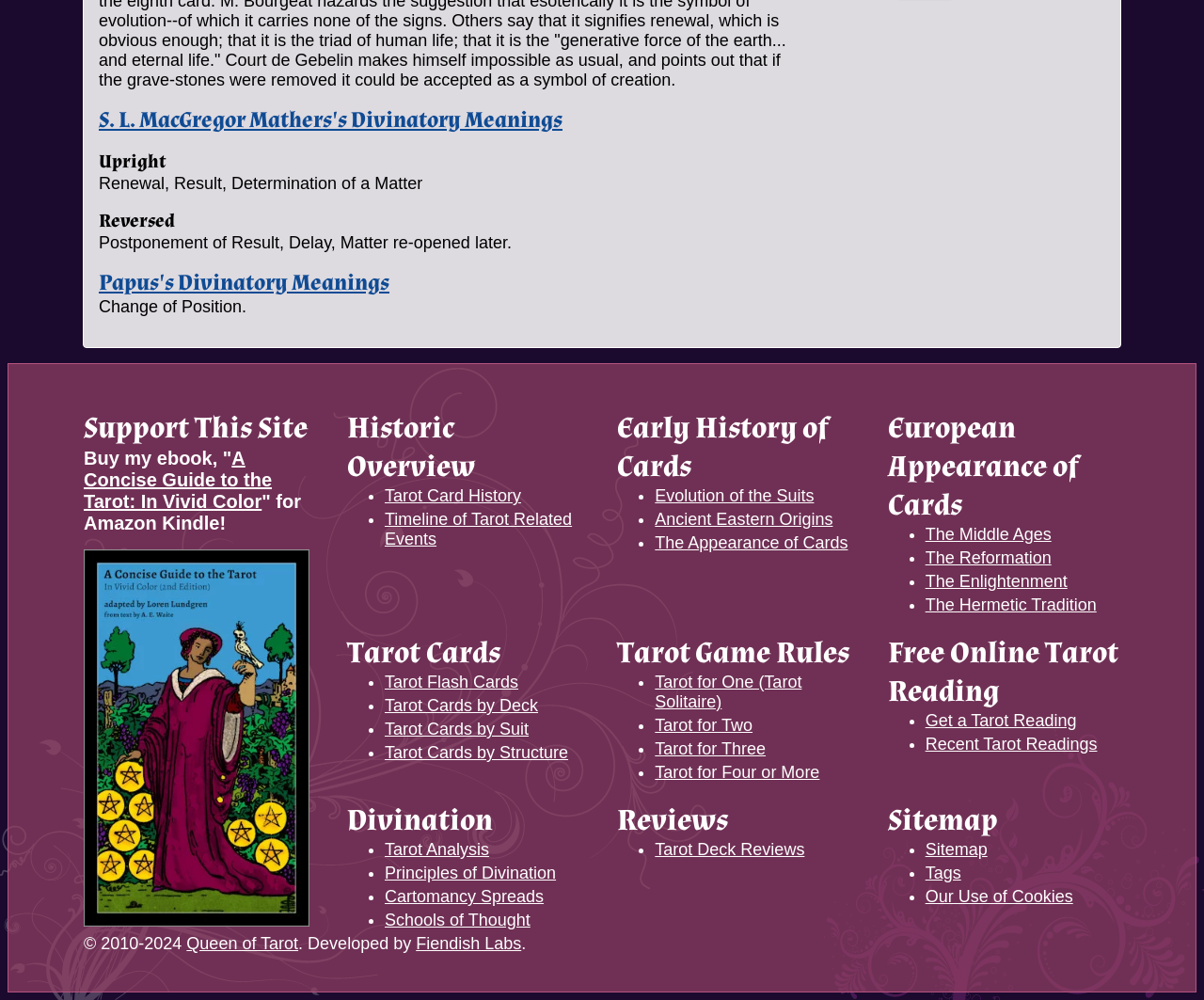Locate the bounding box coordinates of the area you need to click to fulfill this instruction: 'Click on 'S. L. MacGregor Mathers's Divinatory Meanings''. The coordinates must be in the form of four float numbers ranging from 0 to 1: [left, top, right, bottom].

[0.082, 0.105, 0.467, 0.135]